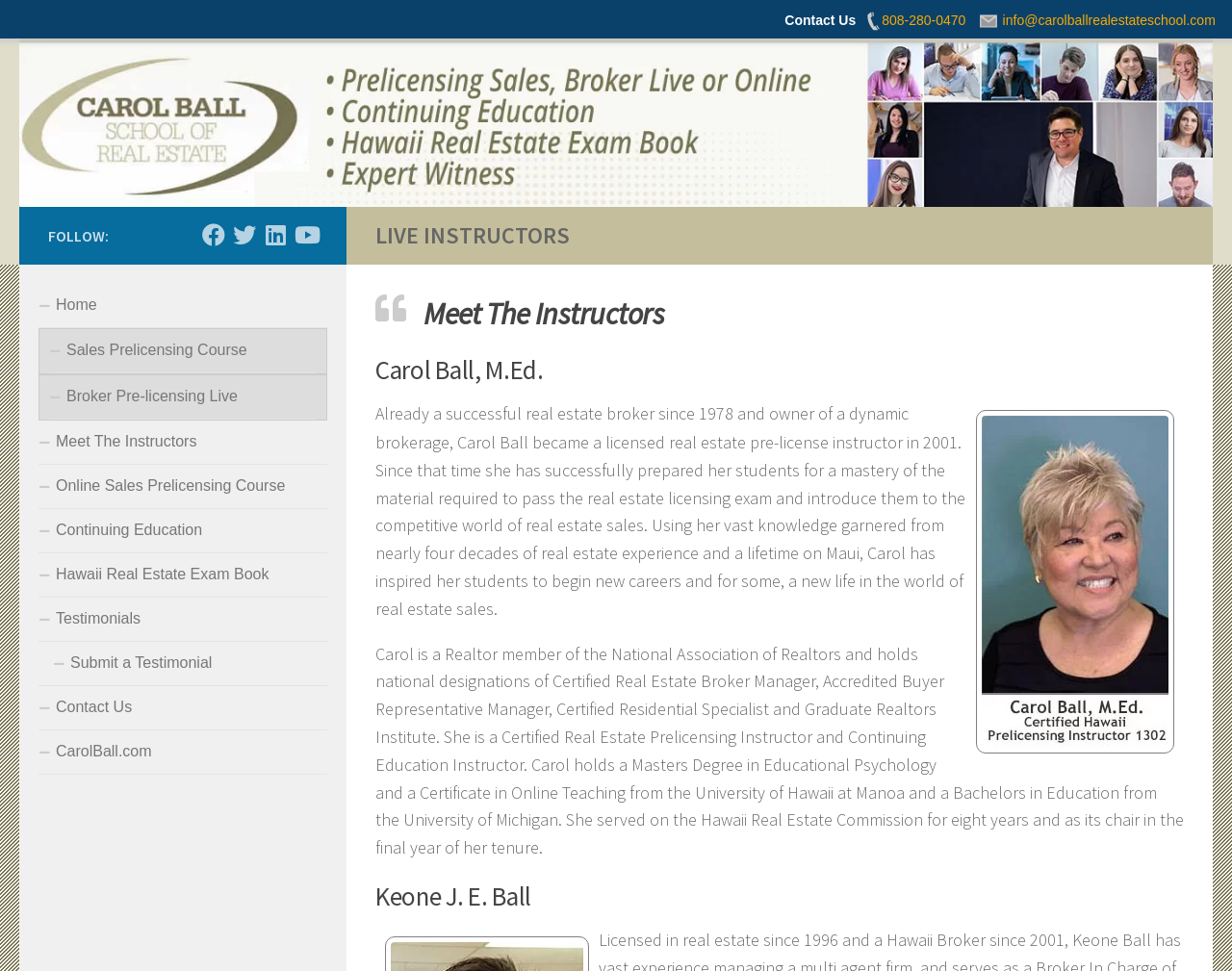Can you find the bounding box coordinates of the area I should click to execute the following instruction: "Email us"?

[0.795, 0.013, 0.99, 0.029]